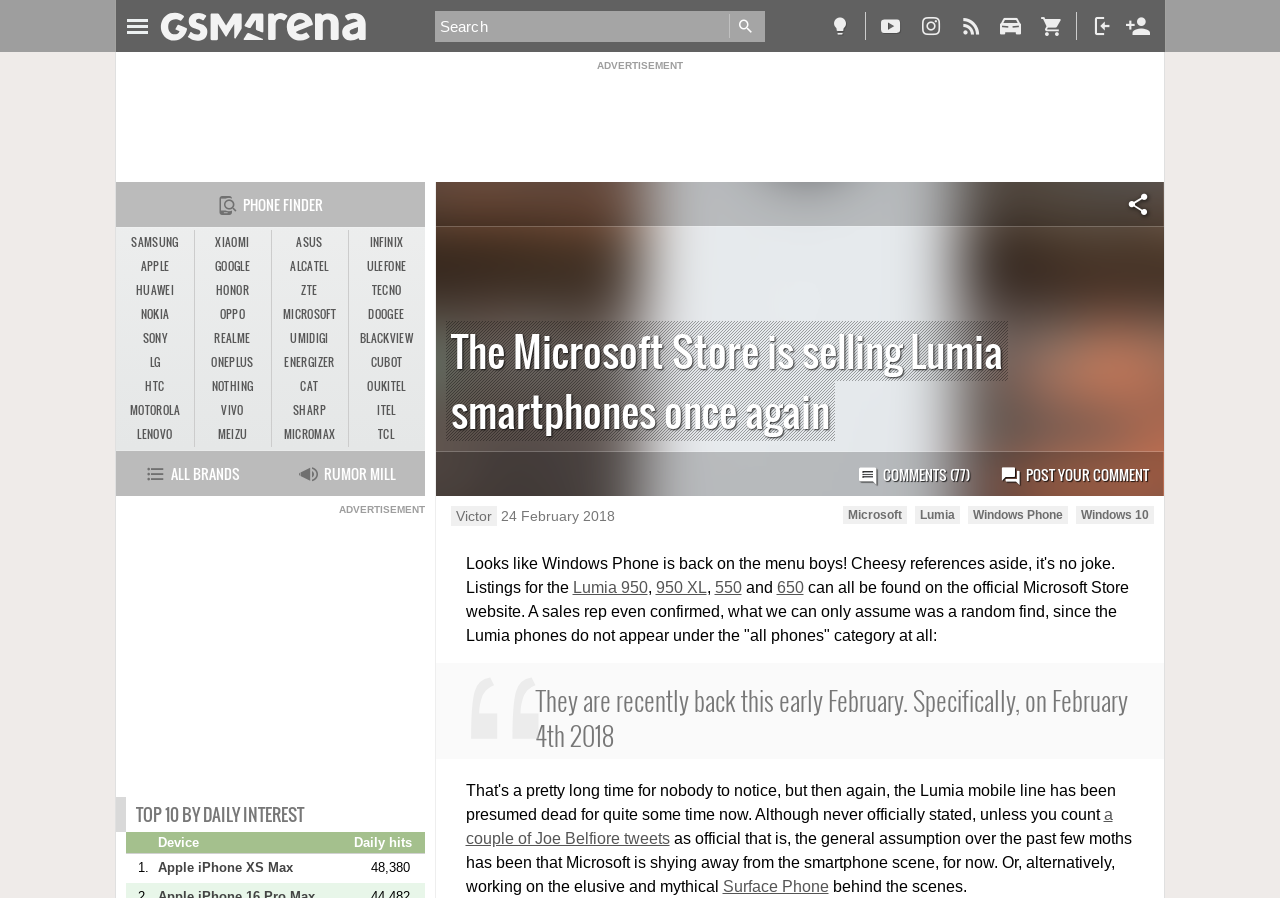Identify the bounding box coordinates of the area that should be clicked in order to complete the given instruction: "Search for something". The bounding box coordinates should be four float numbers between 0 and 1, i.e., [left, top, right, bottom].

[0.339, 0.012, 0.597, 0.047]